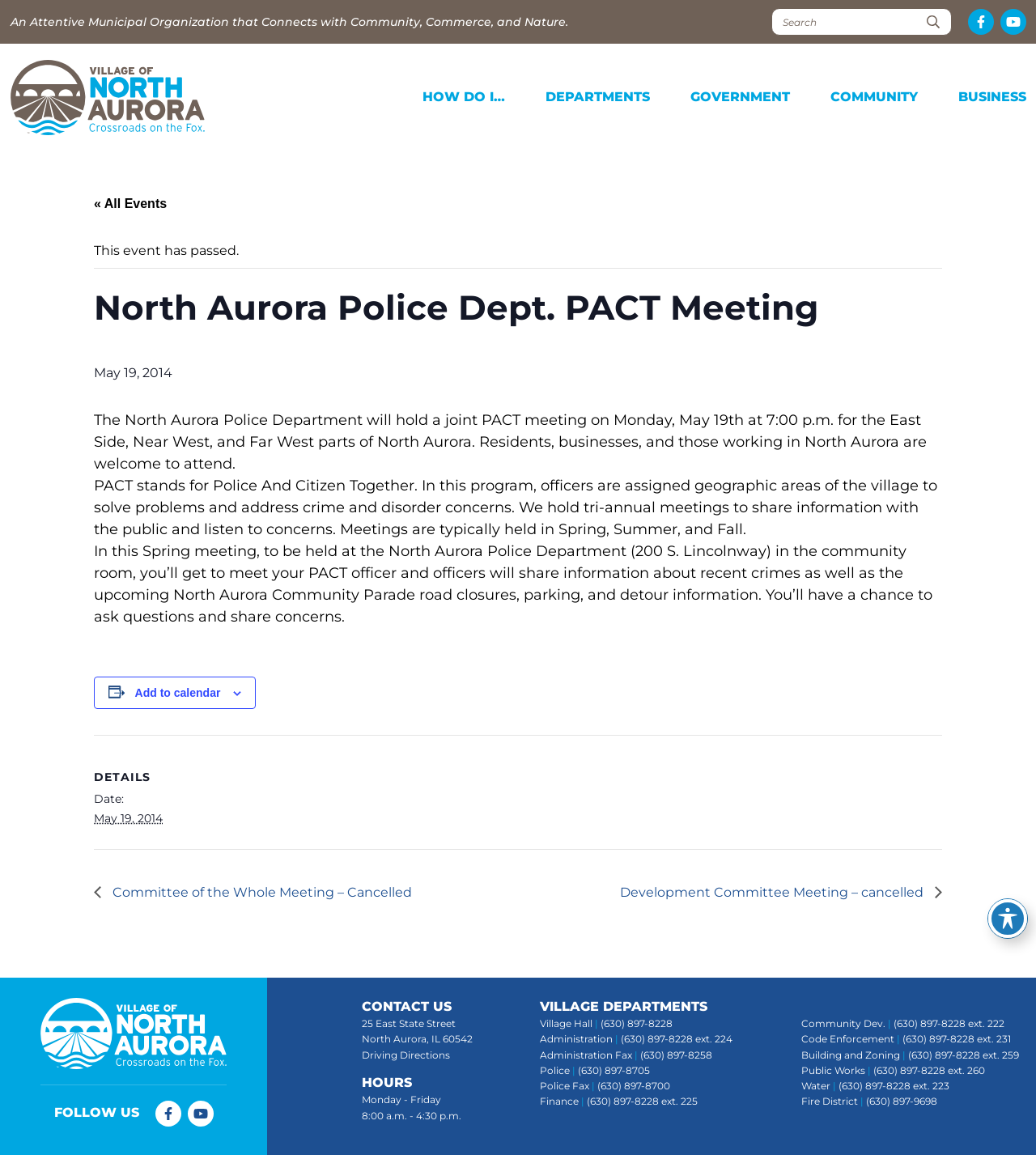Find the bounding box coordinates of the element to click in order to complete this instruction: "Add to calendar". The bounding box coordinates must be four float numbers between 0 and 1, denoted as [left, top, right, bottom].

[0.13, 0.59, 0.213, 0.601]